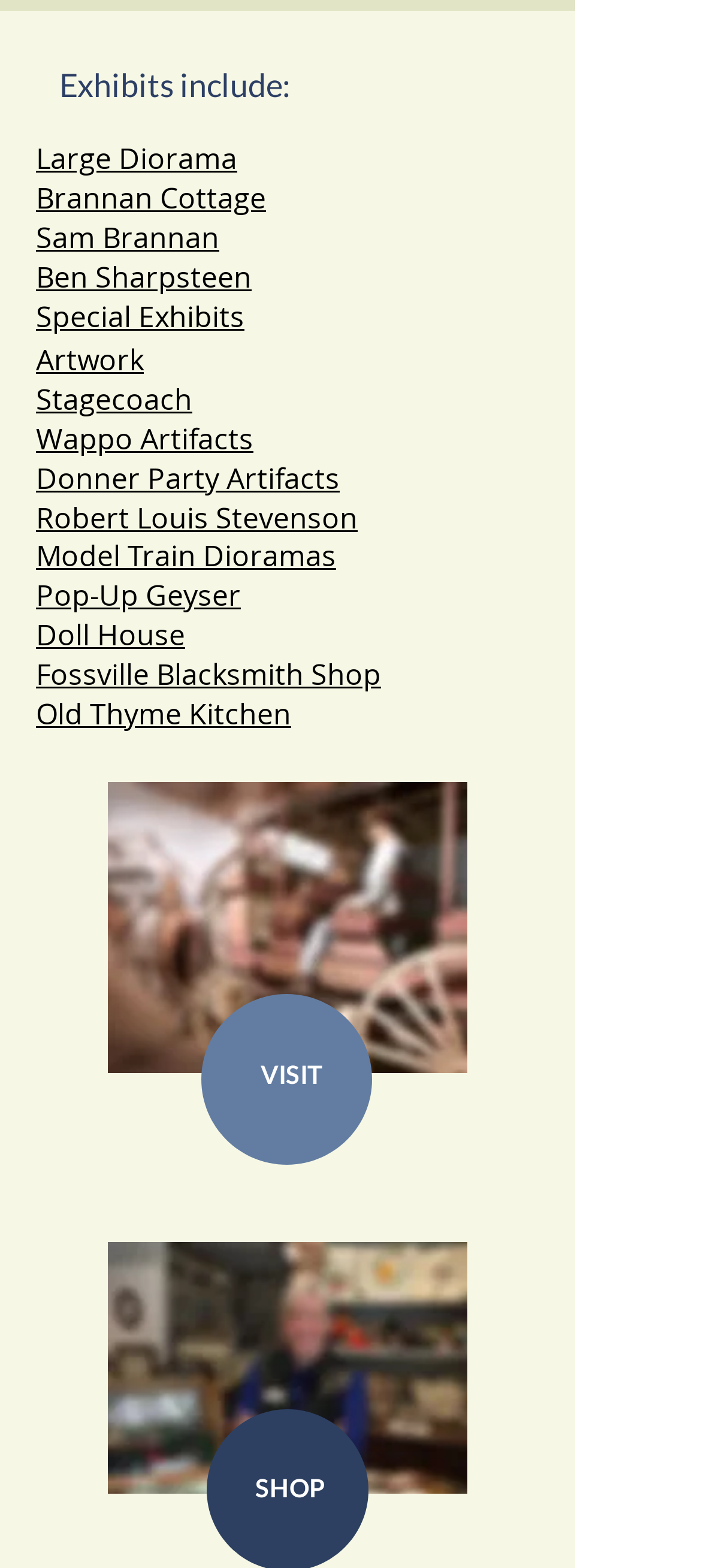Please provide a short answer using a single word or phrase for the question:
What is the second link under 'VISIT'?

None